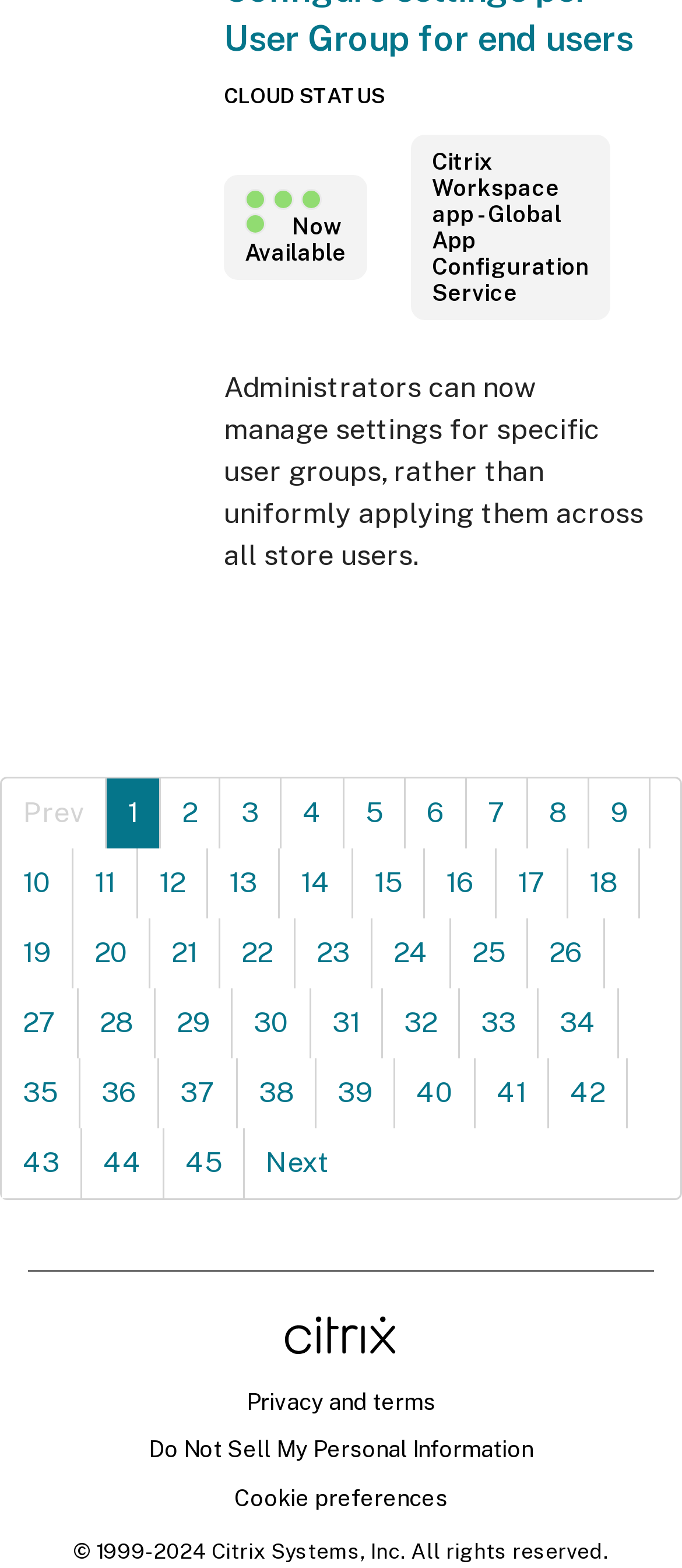Please locate the bounding box coordinates of the element's region that needs to be clicked to follow the instruction: "Click on Do Not Sell My Personal Information". The bounding box coordinates should be provided as four float numbers between 0 and 1, i.e., [left, top, right, bottom].

[0.218, 0.916, 0.782, 0.933]